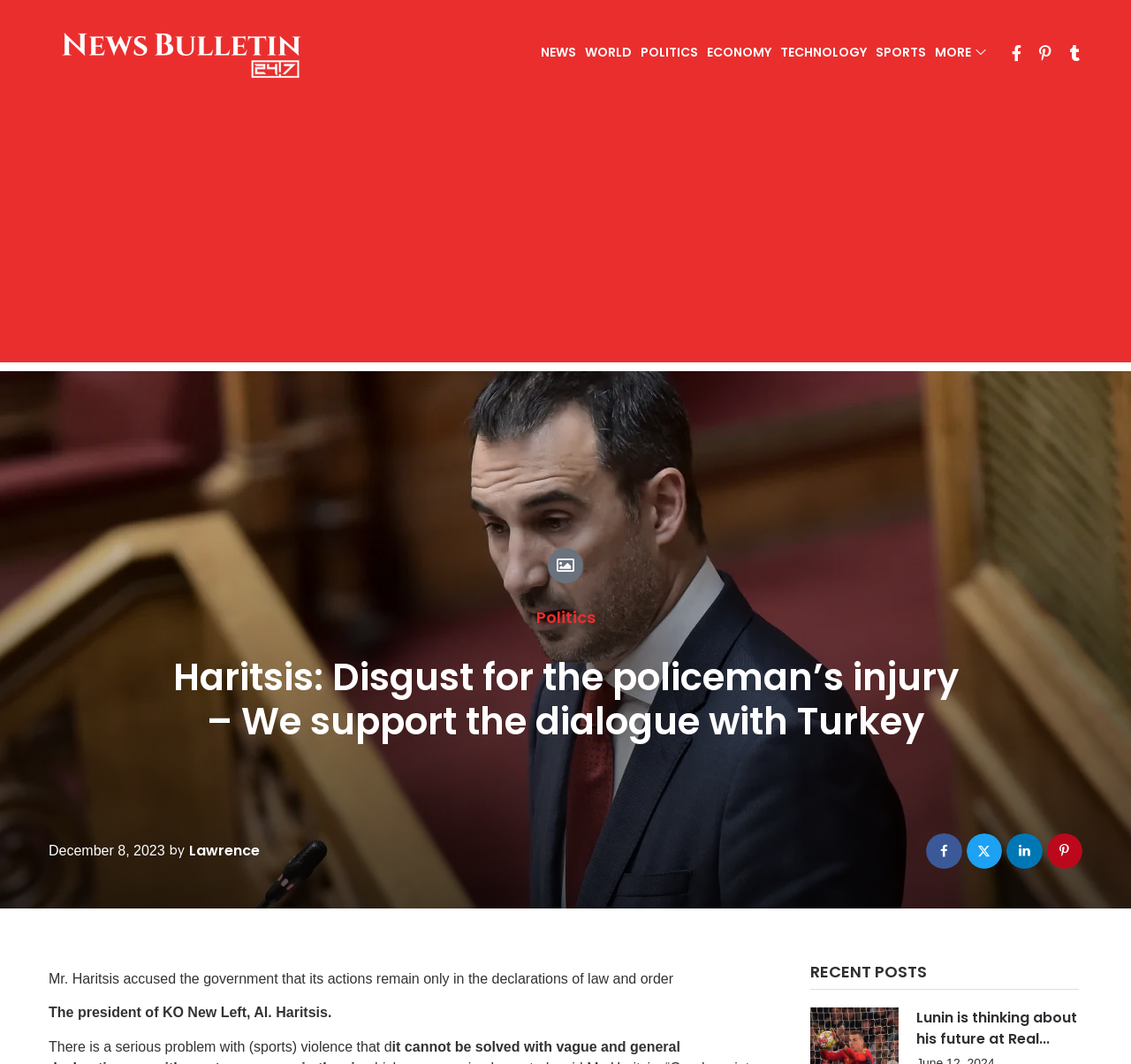What is the name of the president of KO New Left?
Kindly give a detailed and elaborate answer to the question.

The answer can be found in the paragraph of text that starts with 'Mr. Haritsis accused the government...' where it is mentioned that 'The president of KO New Left, Al. Haritsis.'